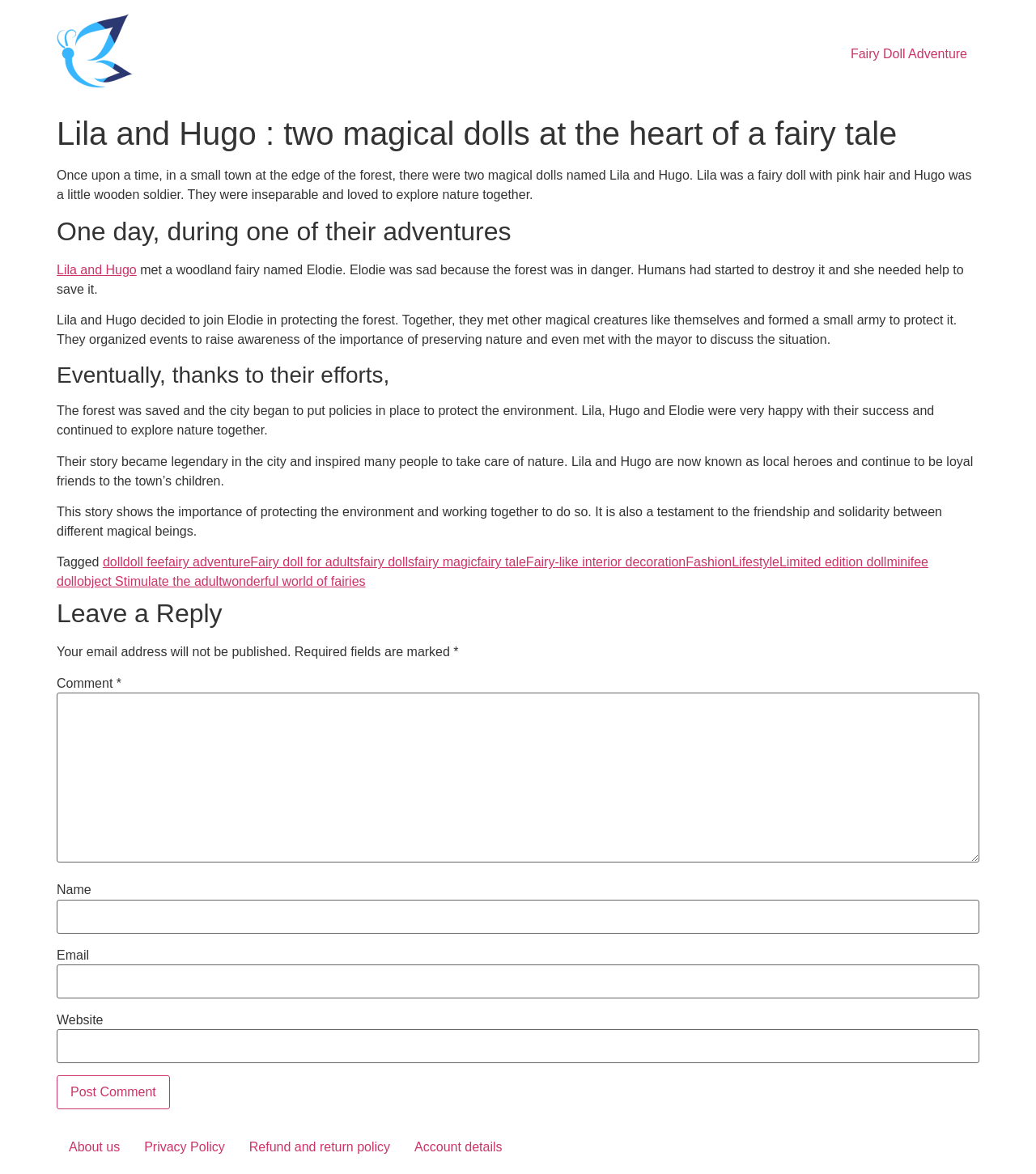Could you locate the bounding box coordinates for the section that should be clicked to accomplish this task: "Read the fairy doll adventure story".

[0.809, 0.032, 0.945, 0.06]